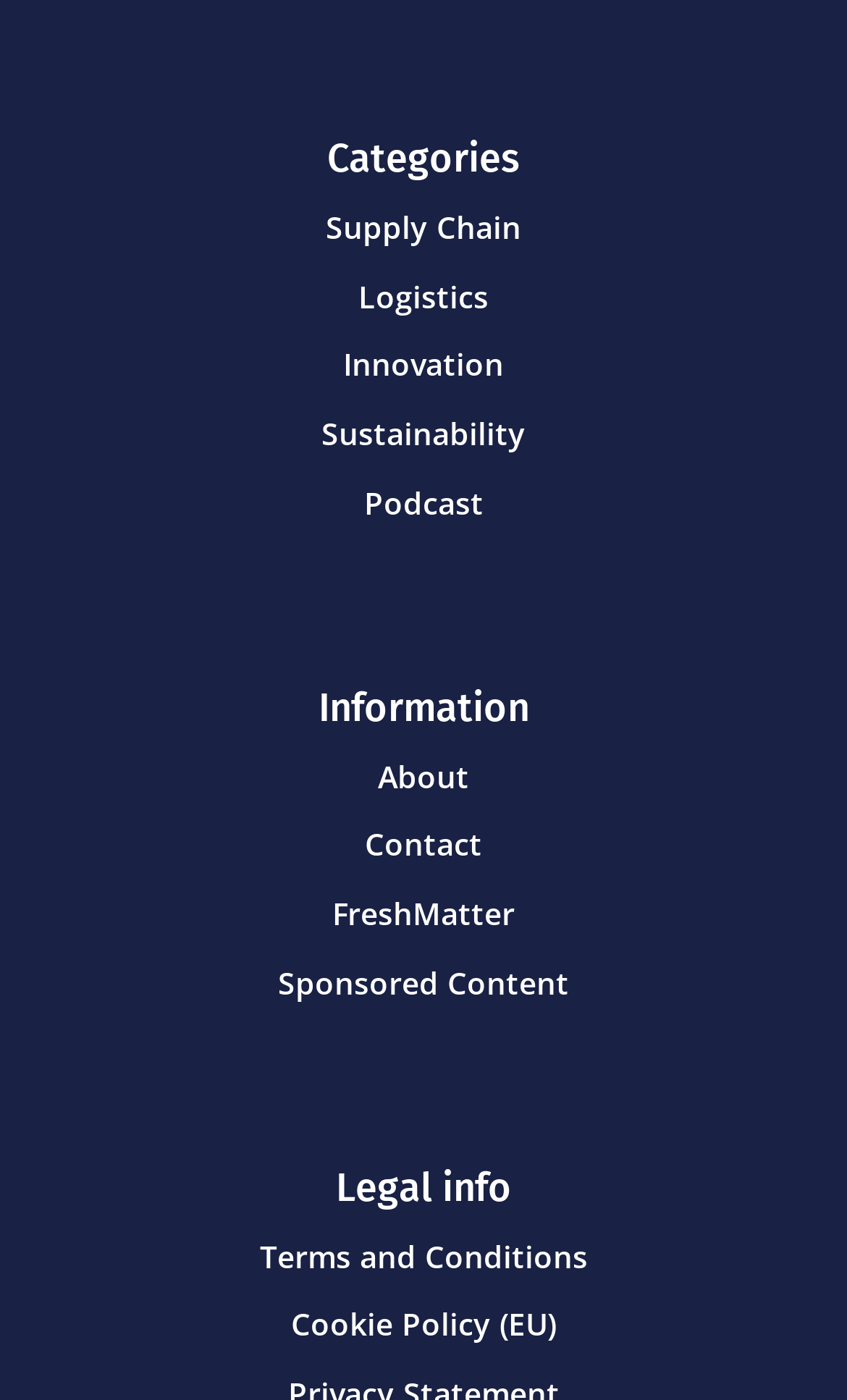Provide the bounding box coordinates of the section that needs to be clicked to accomplish the following instruction: "Read about innovation."

[0.405, 0.246, 0.595, 0.275]